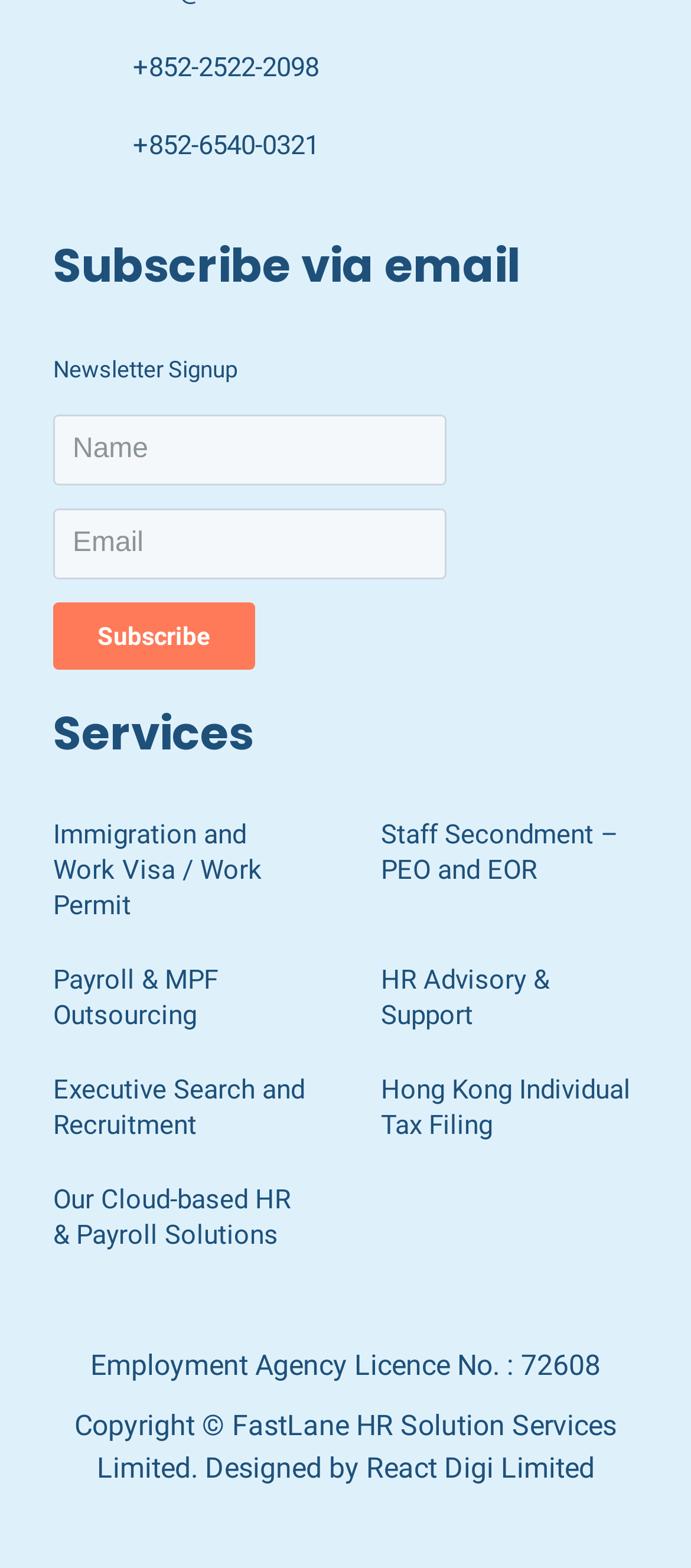What is the licence number of the employment agency?
Make sure to answer the question with a detailed and comprehensive explanation.

I looked at the static text 'Employment Agency Licence No. : 72608' and found that the licence number of the employment agency is 72608.